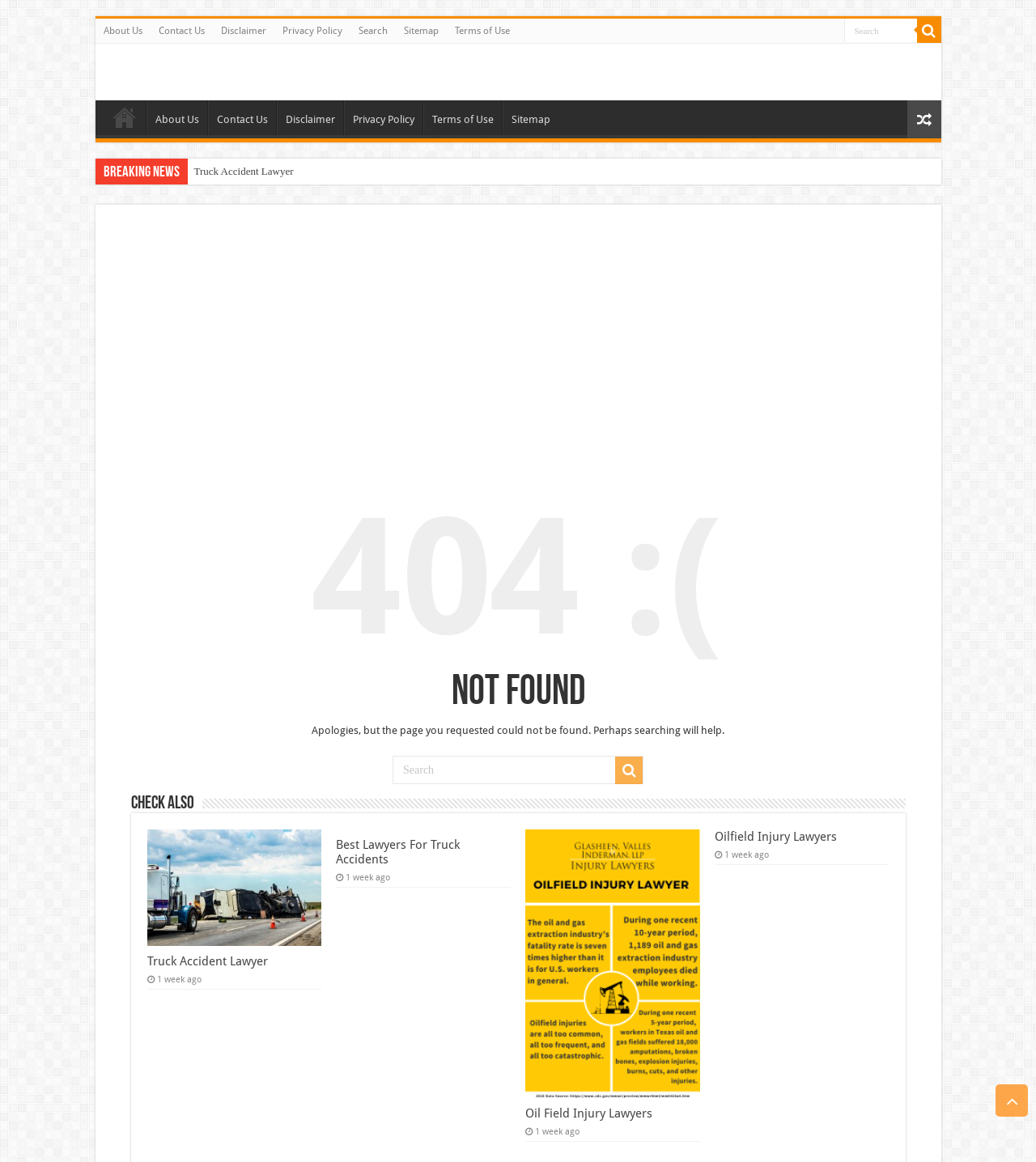From the element description Best Lawyers For Truck Accidents, predict the bounding box coordinates of the UI element. The coordinates must be specified in the format (top-left x, top-left y, bottom-right x, bottom-right y) and should be within the 0 to 1 range.

[0.324, 0.721, 0.444, 0.746]